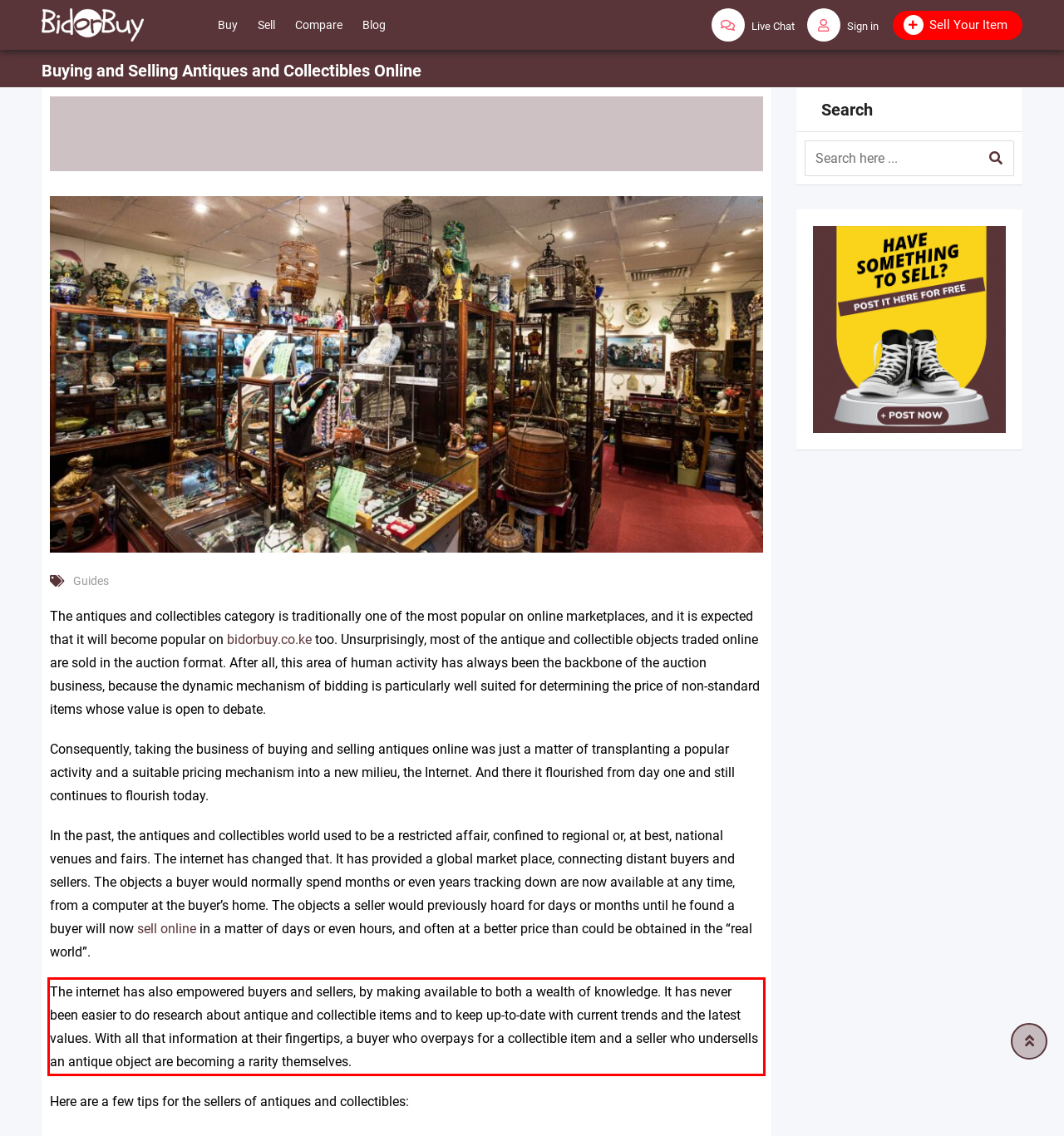You are given a screenshot of a webpage with a UI element highlighted by a red bounding box. Please perform OCR on the text content within this red bounding box.

The internet has also empowered buyers and sellers, by making available to both a wealth of knowledge. It has never been easier to do research about antique and collectible items and to keep up-to-date with current trends and the latest values. With all that information at their fingertips, a buyer who overpays for a collectible item and a seller who undersells an antique object are becoming a rarity themselves.